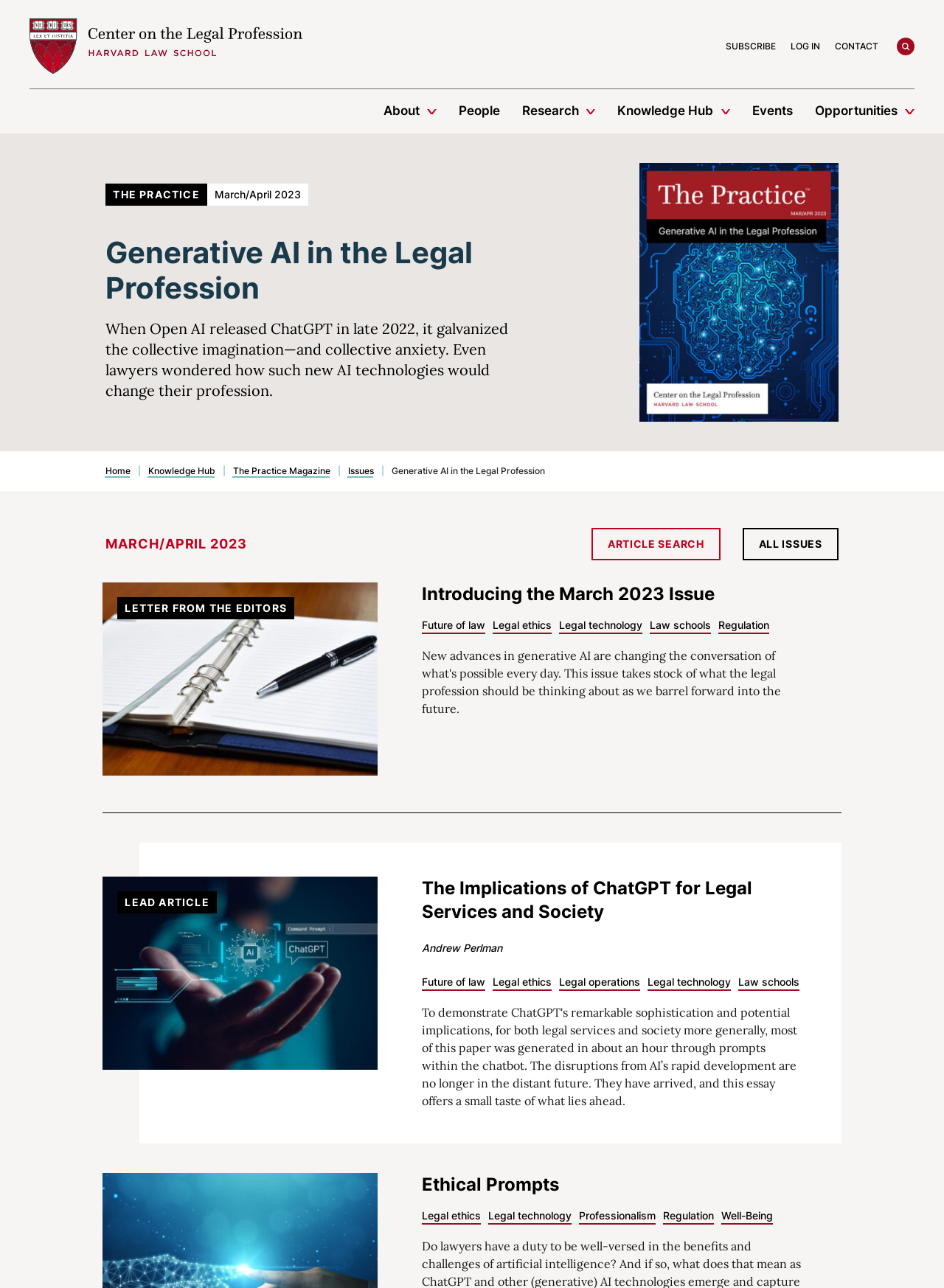Could you determine the bounding box coordinates of the clickable element to complete the instruction: "click on the 'About' link"? Provide the coordinates as four float numbers between 0 and 1, i.e., [left, top, right, bottom].

[0.406, 0.079, 0.444, 0.093]